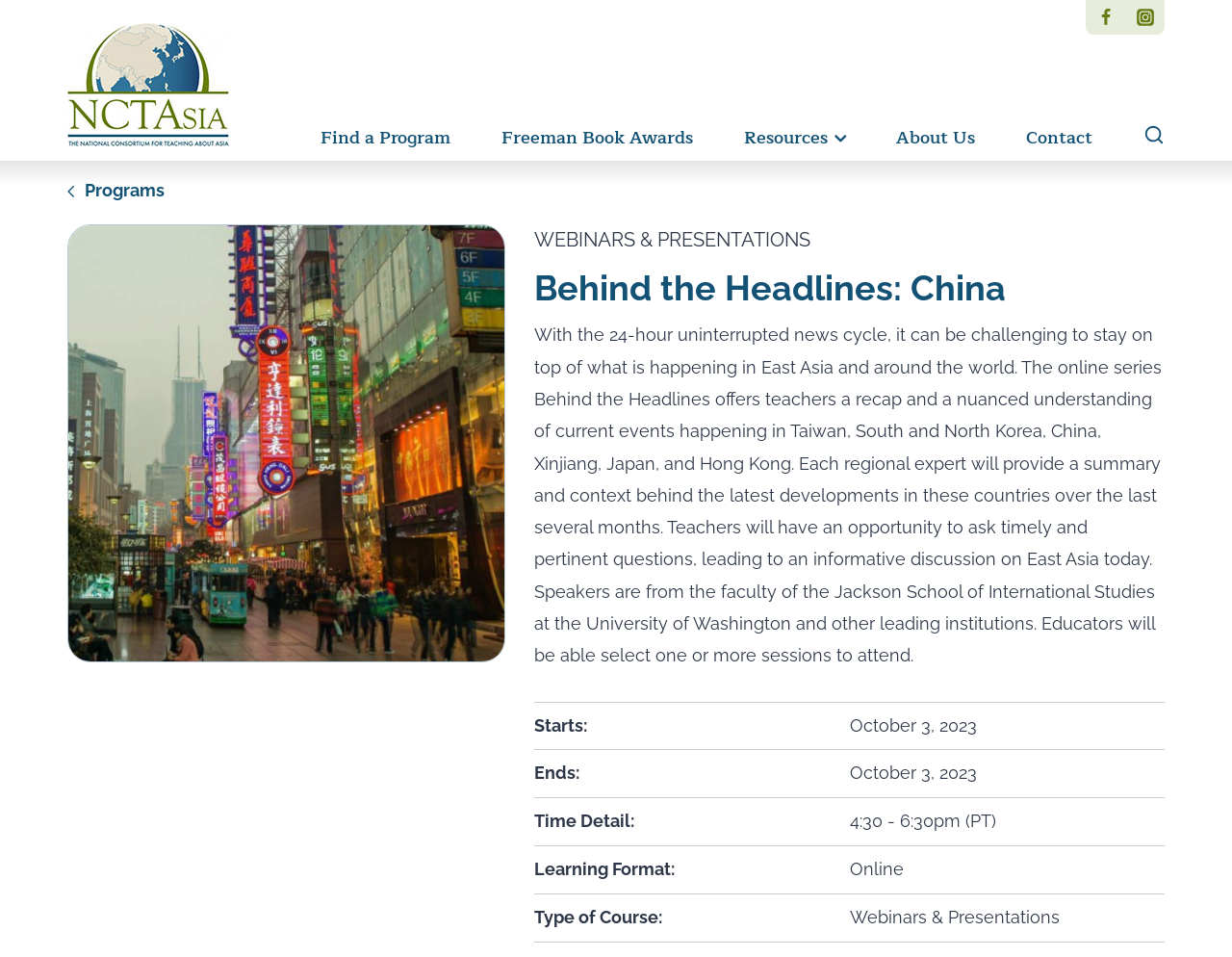Give the bounding box coordinates for the element described by: "Freeman Book Awards".

[0.384, 0.135, 0.581, 0.153]